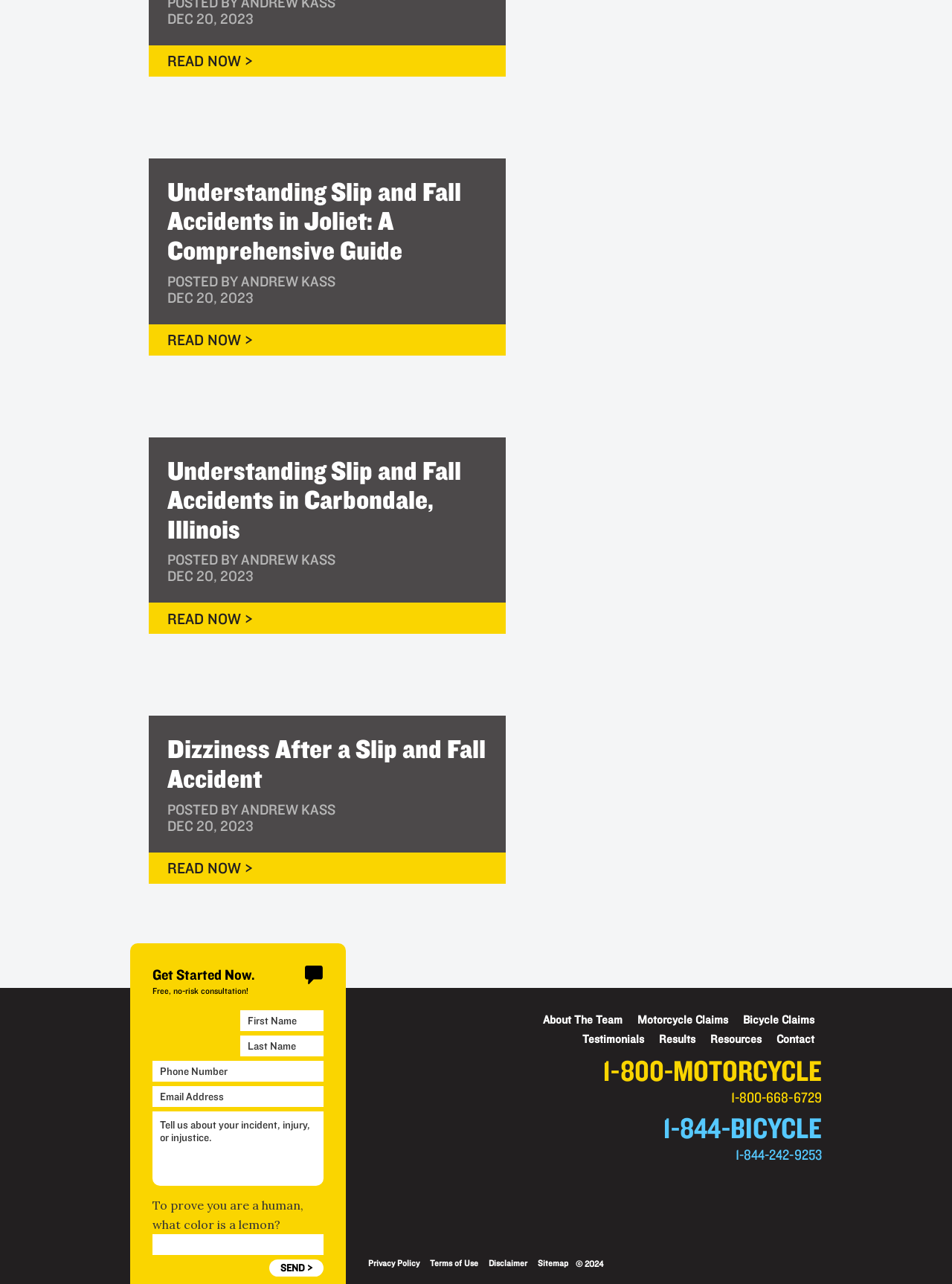Please determine the bounding box coordinates for the element that should be clicked to follow these instructions: "Click the 'SEND >' button".

[0.283, 0.981, 0.34, 0.994]